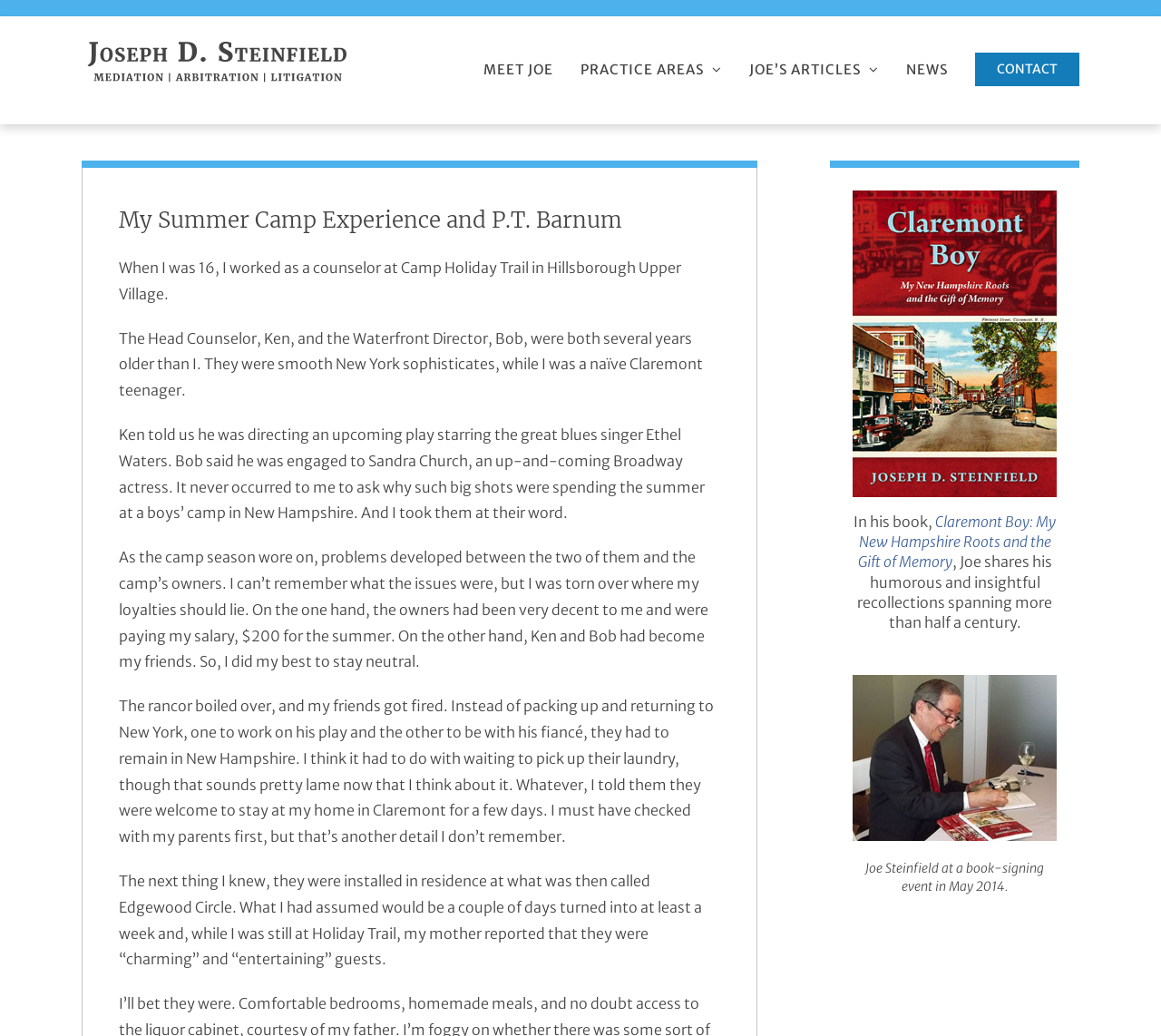Identify the bounding box coordinates for the region to click in order to carry out this instruction: "Click the 'Claremont Boy: My New Hampshire Roots and the Gift of Memory' link". Provide the coordinates using four float numbers between 0 and 1, formatted as [left, top, right, bottom].

[0.739, 0.494, 0.909, 0.551]